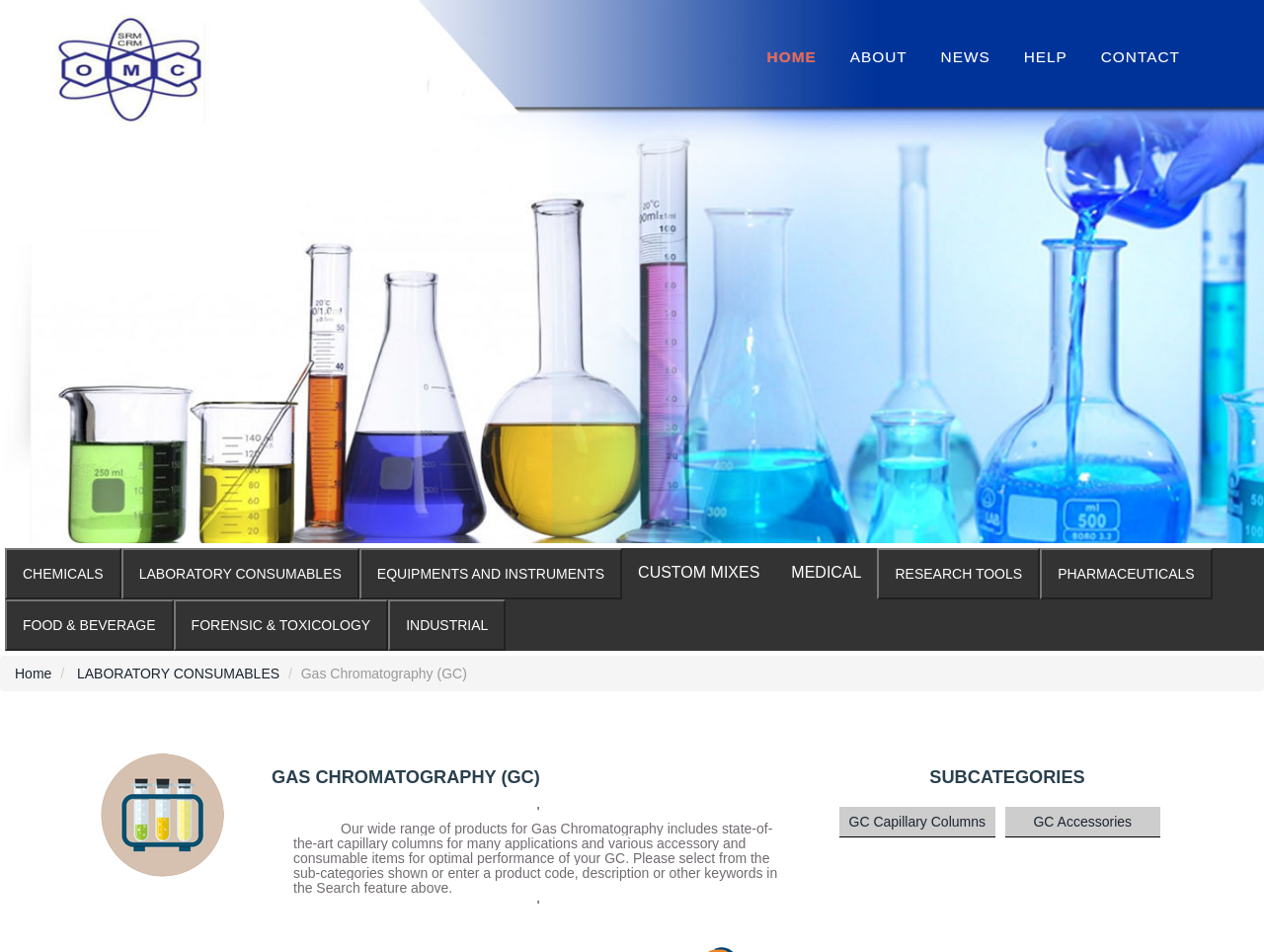What is the layout of the webpage?
Look at the image and answer with only one word or phrase.

Header, body, and footer